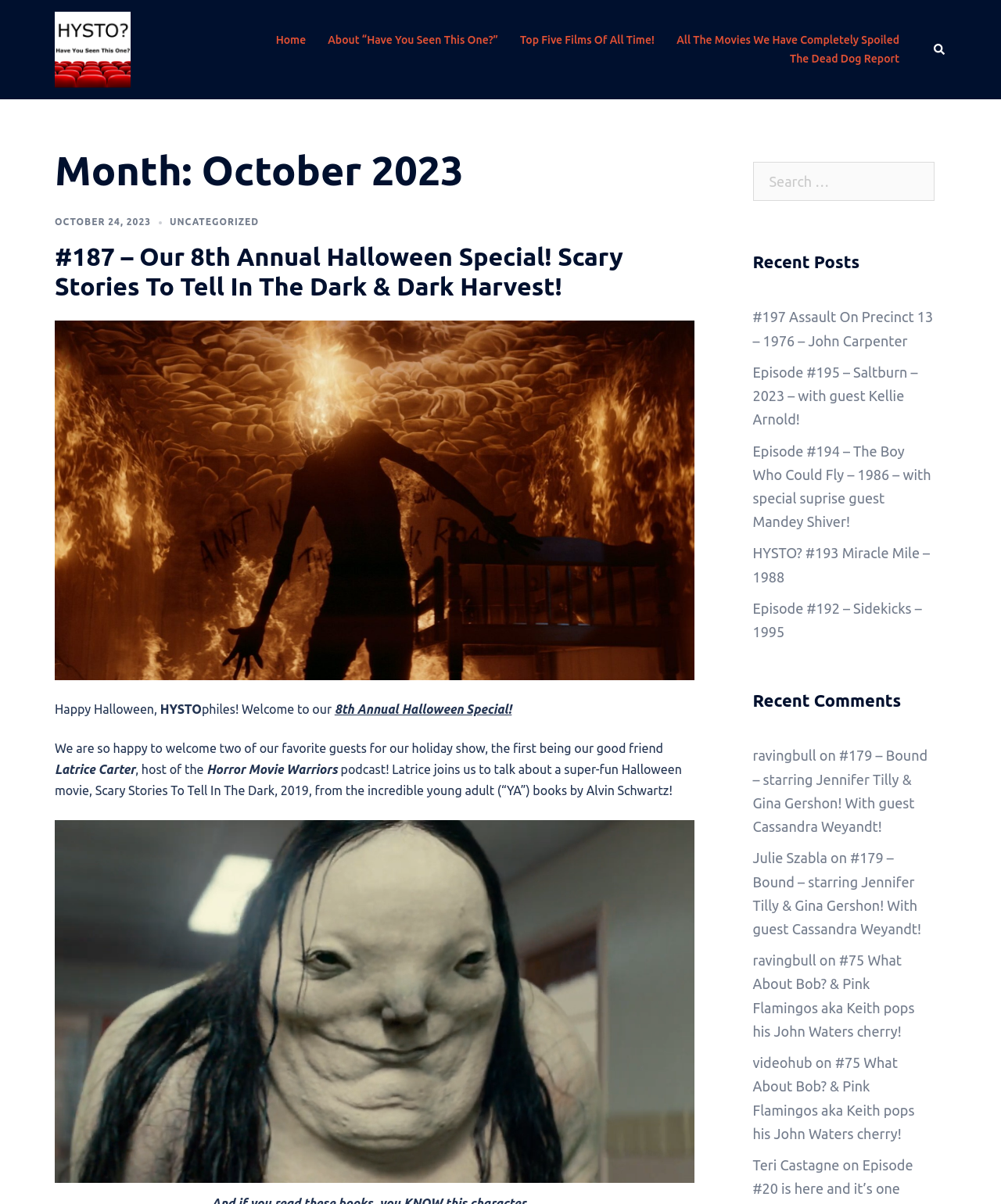Extract the main title from the webpage and generate its text.

Month: October 2023